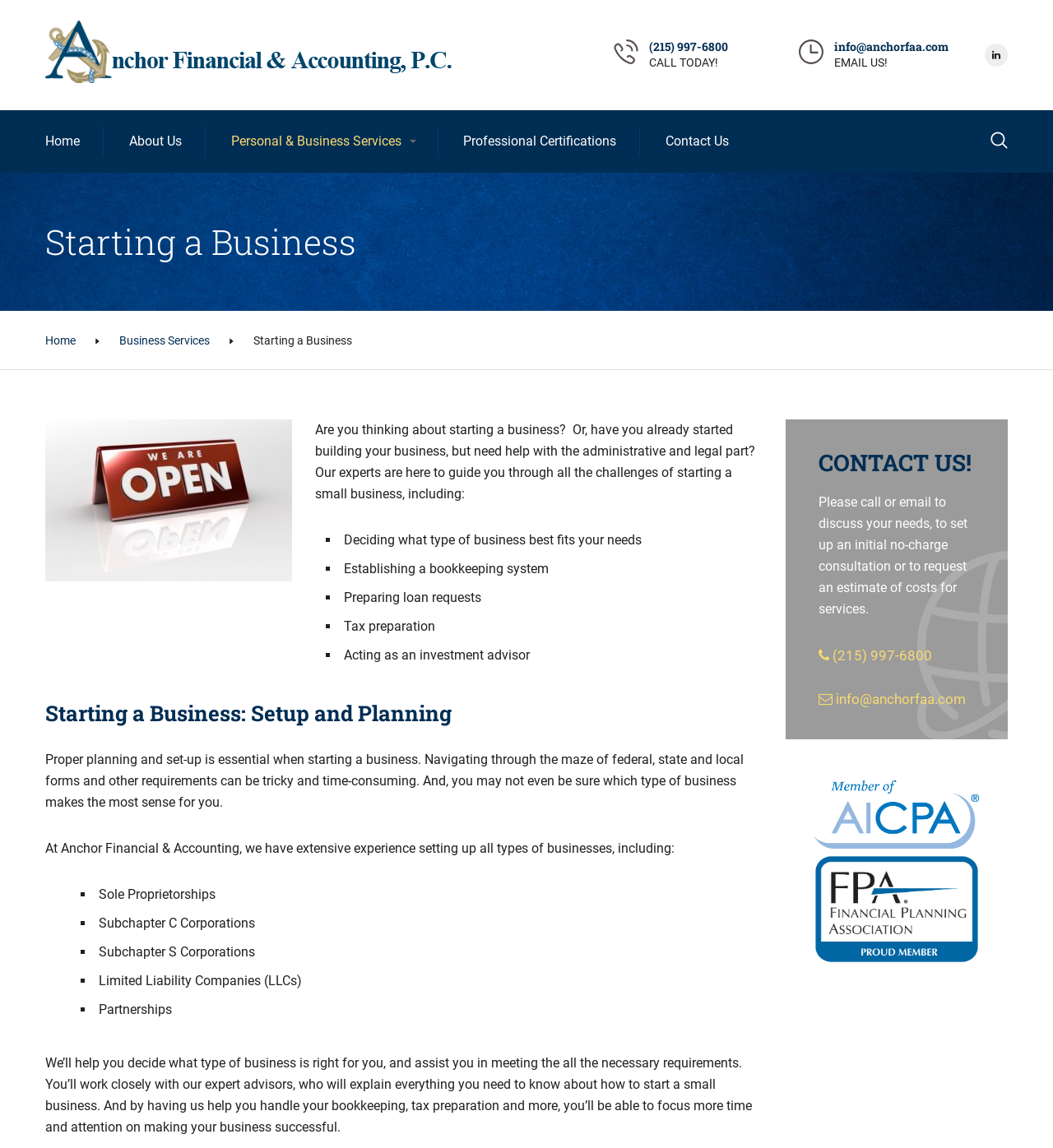Find the bounding box coordinates of the clickable area that will achieve the following instruction: "Click the 'Anchor Financial & Accounting P.C. –' link".

[0.043, 0.018, 0.509, 0.078]